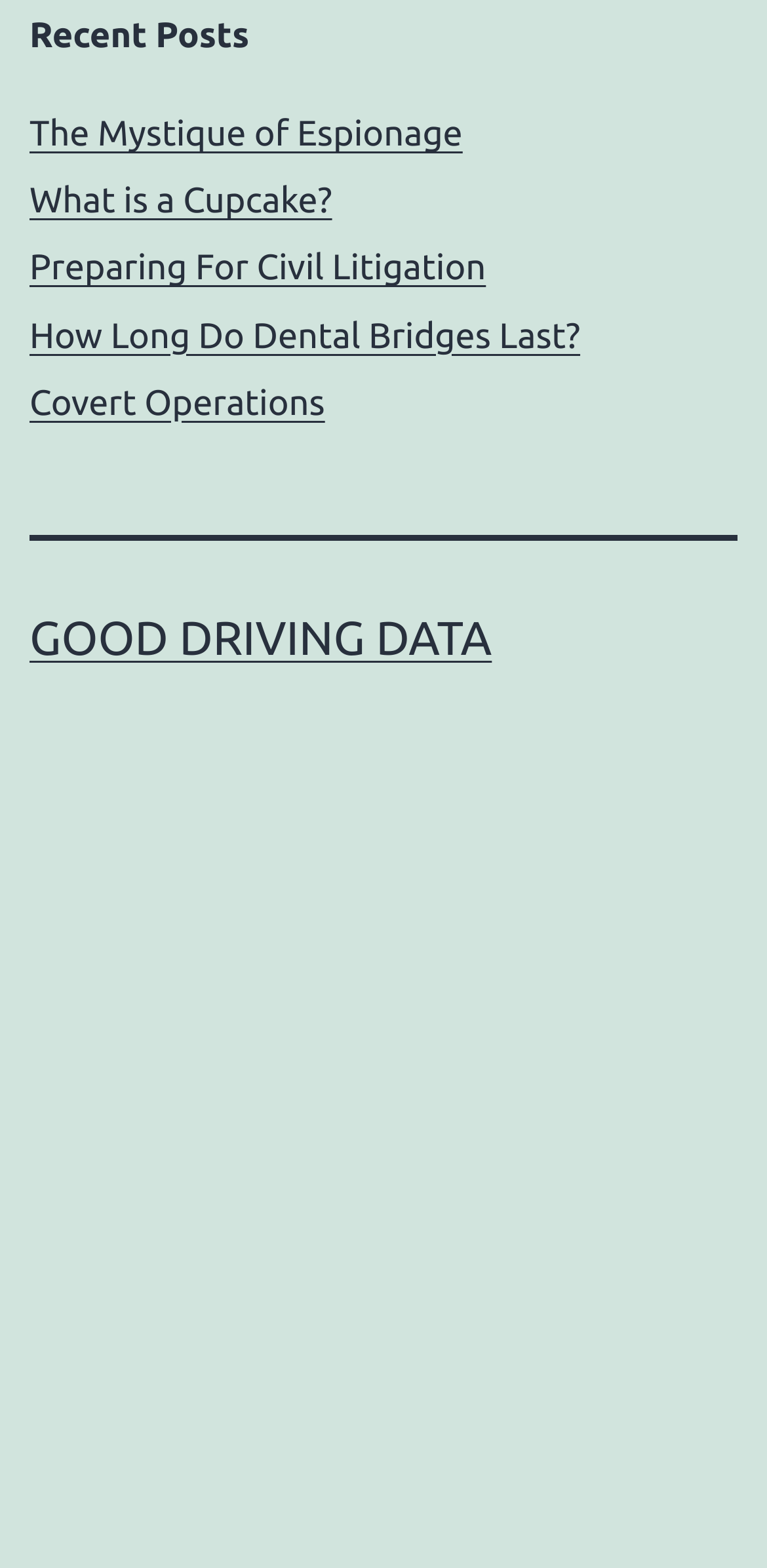Determine the bounding box coordinates of the element's region needed to click to follow the instruction: "view post Qualifying For an Apartment Mortgage". Provide these coordinates as four float numbers between 0 and 1, formatted as [left, top, right, bottom].

[0.038, 0.199, 0.962, 0.32]